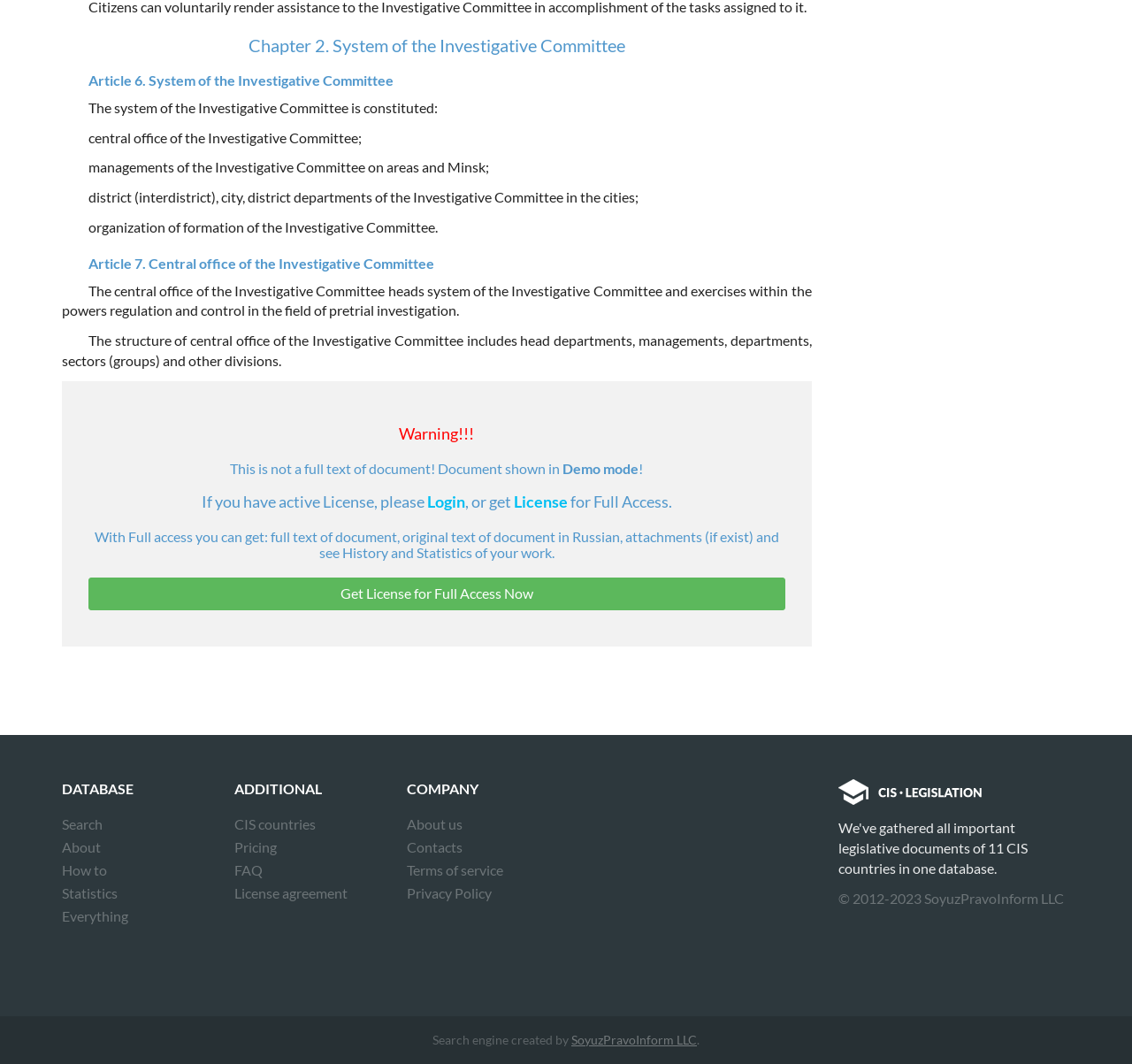Show the bounding box coordinates of the region that should be clicked to follow the instruction: "Share this post on Facebook."

None